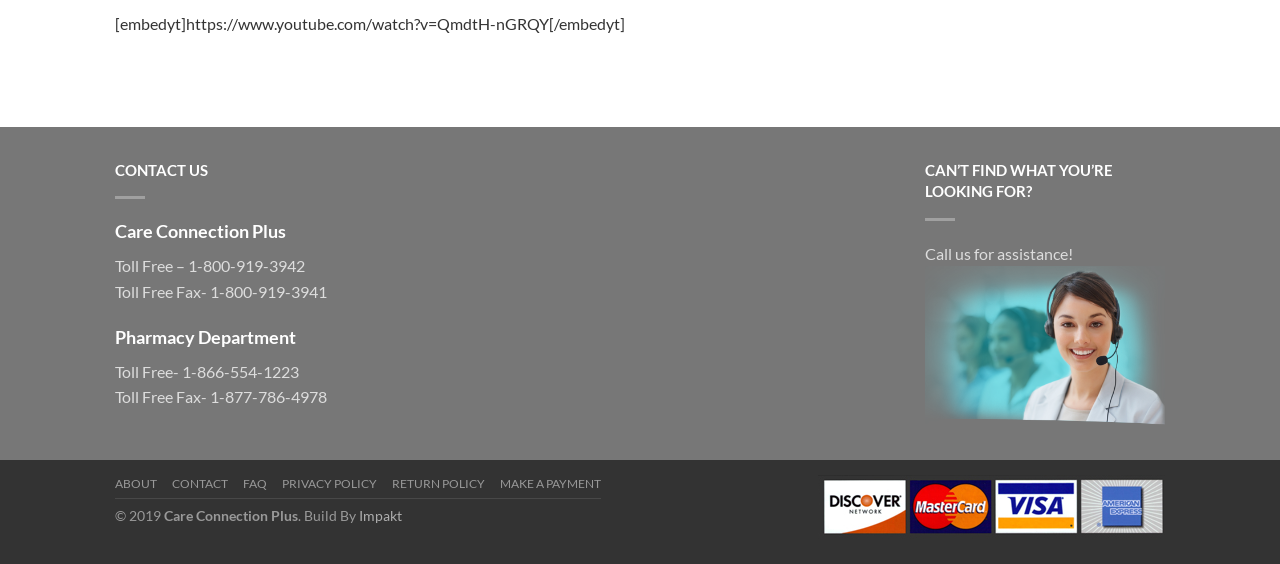Answer the question below in one word or phrase:
What is the company name mentioned in the footer?

Care Connection Plus